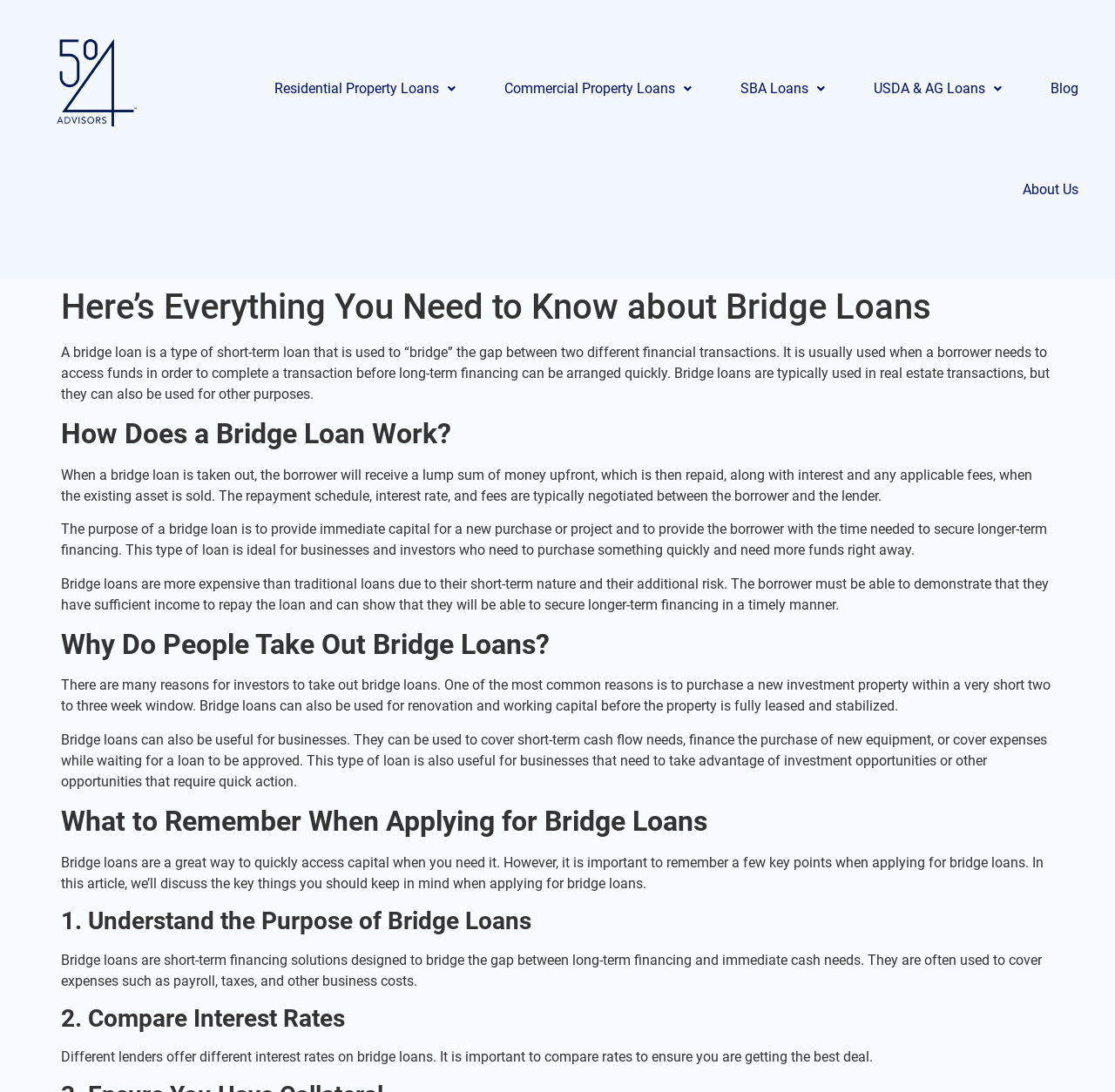Please provide a comprehensive response to the question below by analyzing the image: 
What should be compared when applying for bridge loans?

The webpage advises that when applying for bridge loans, one should compare interest rates offered by different lenders to ensure getting the best deal.